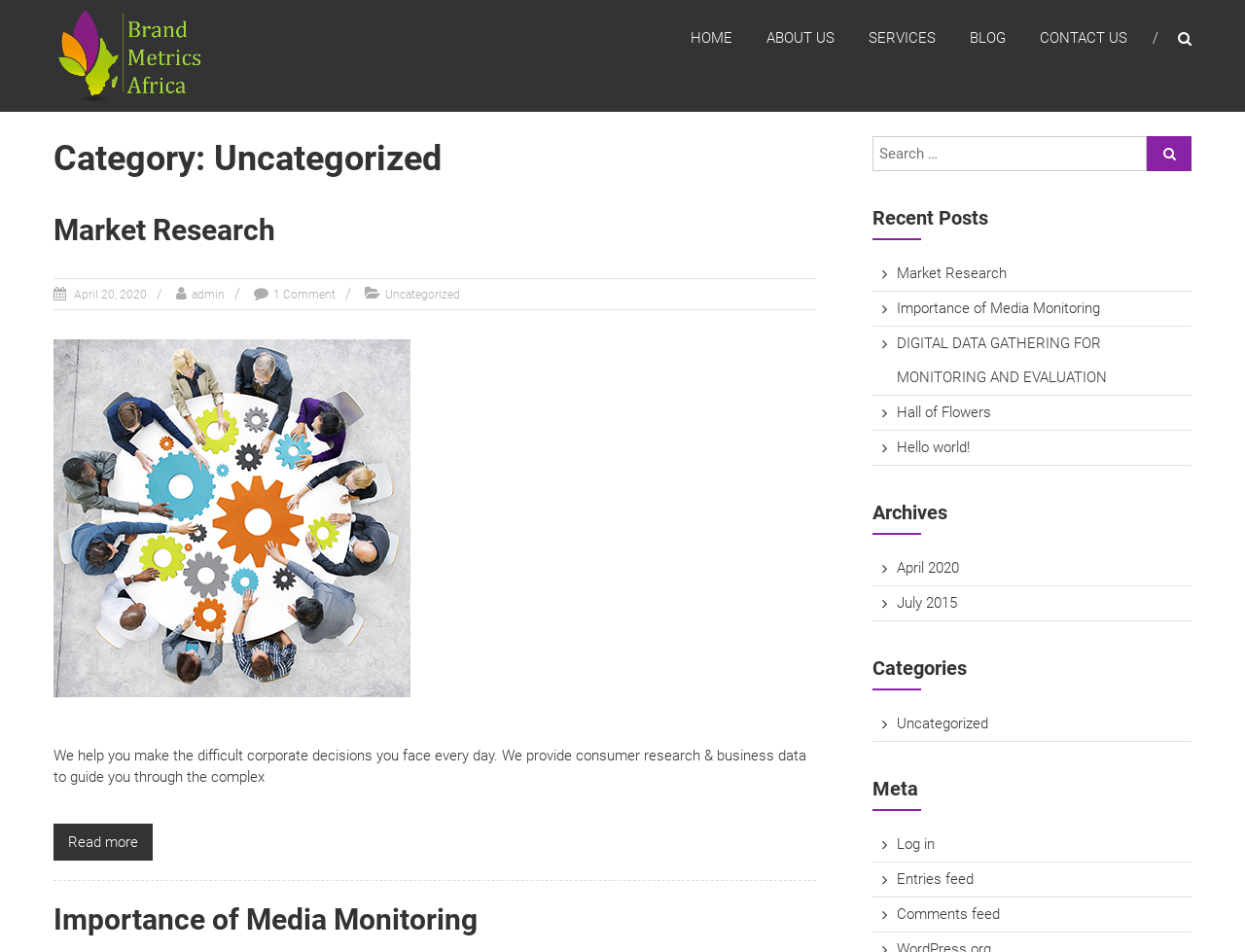Using the provided element description: "Importance of Media Monitoring", determine the bounding box coordinates of the corresponding UI element in the screenshot.

[0.721, 0.315, 0.884, 0.333]